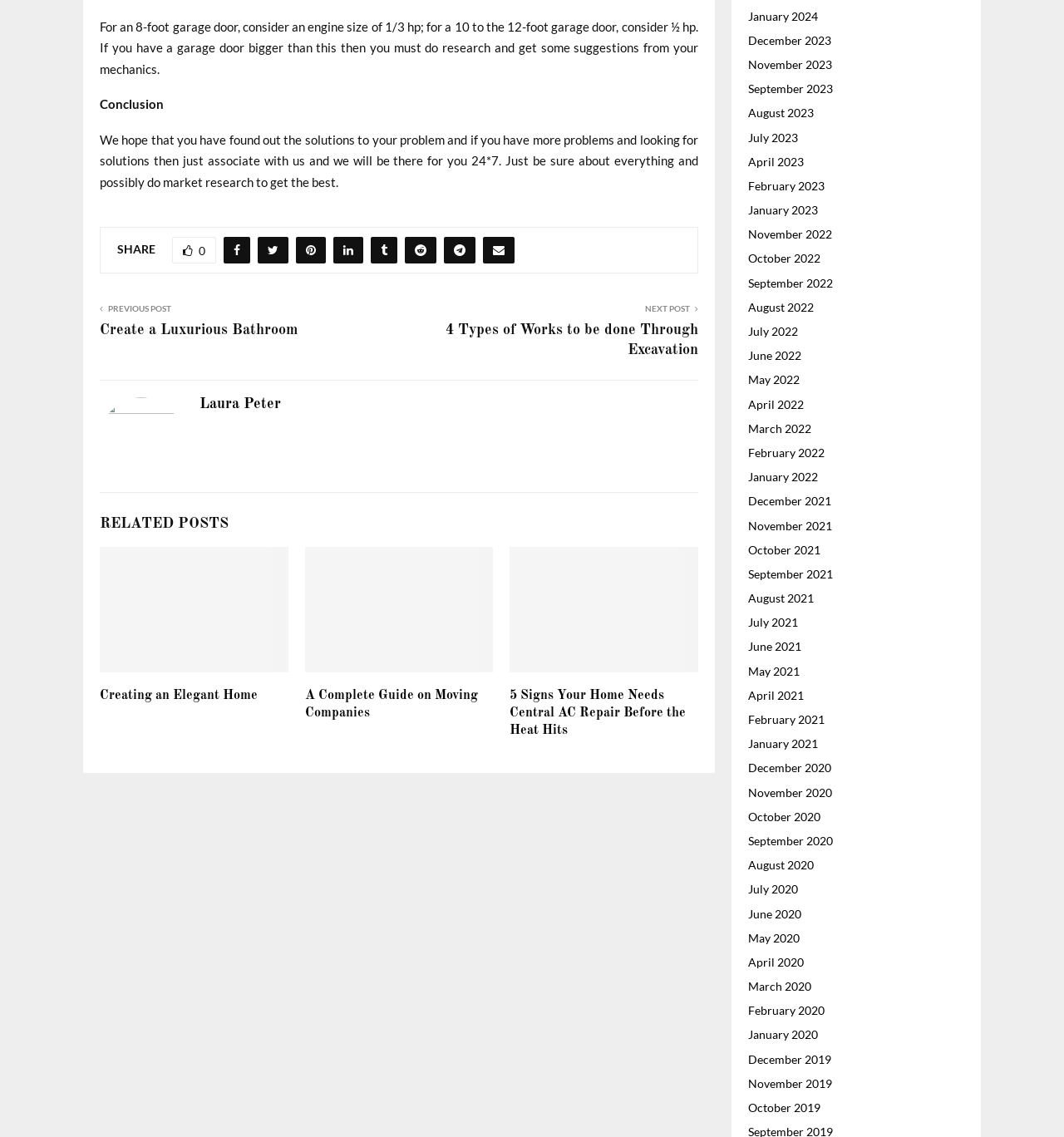What is the name of the author?
Respond to the question with a single word or phrase according to the image.

Laura Peter